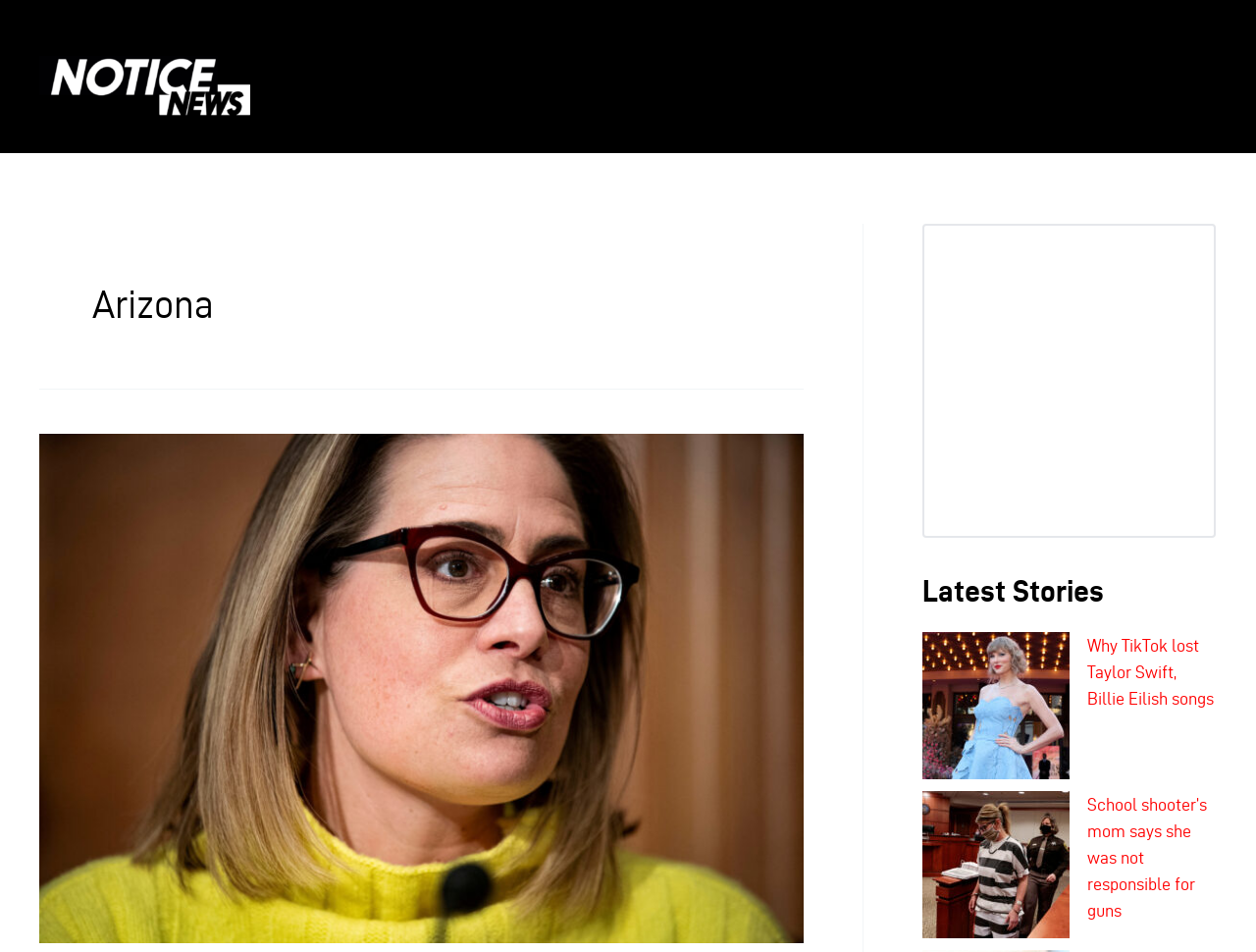Determine the bounding box for the HTML element described here: "alt="NOTICE News"". The coordinates should be given as [left, top, right, bottom] with each number being a float between 0 and 1.

[0.031, 0.078, 0.199, 0.097]